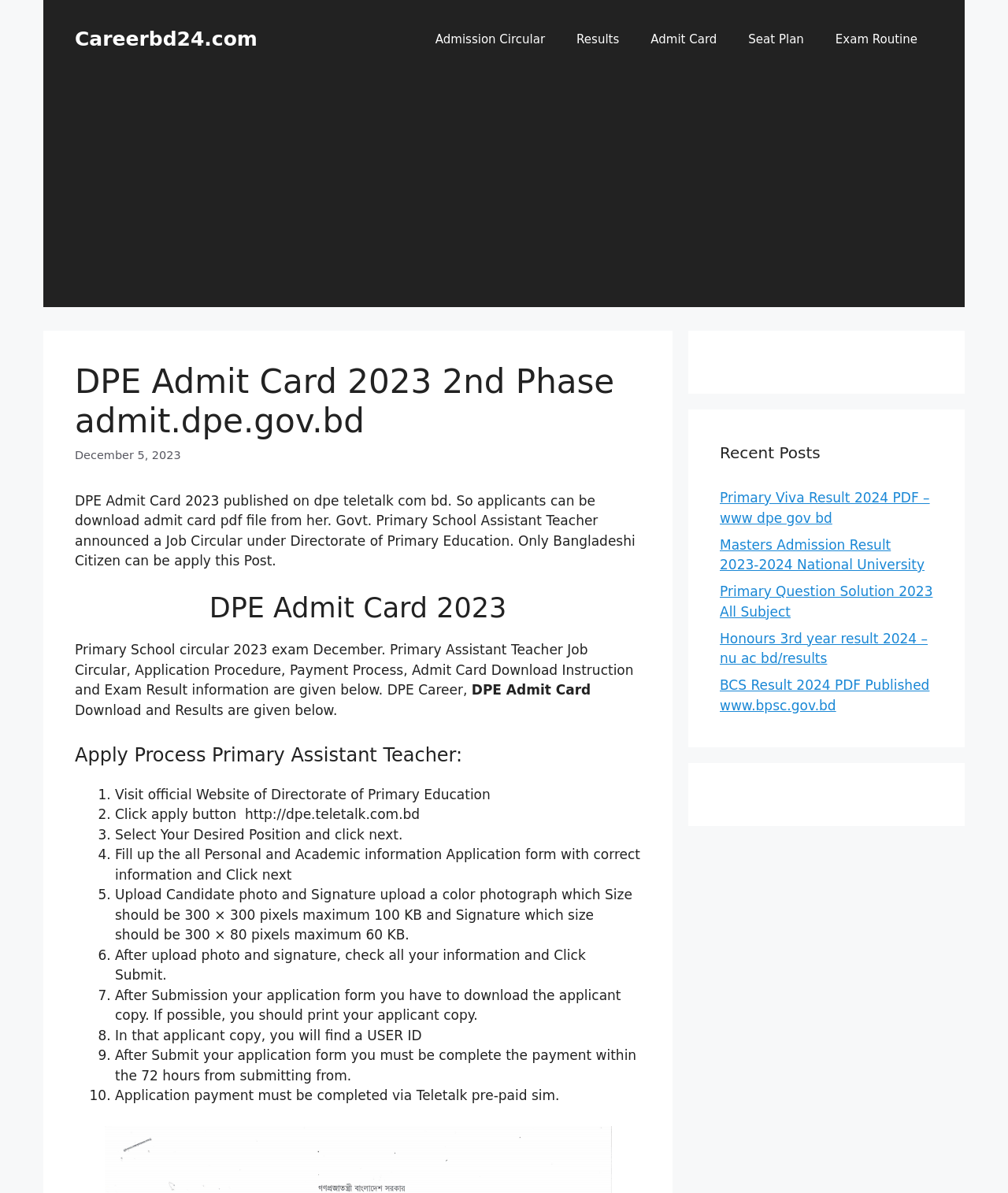Please locate the clickable area by providing the bounding box coordinates to follow this instruction: "Explore hosted websites".

None